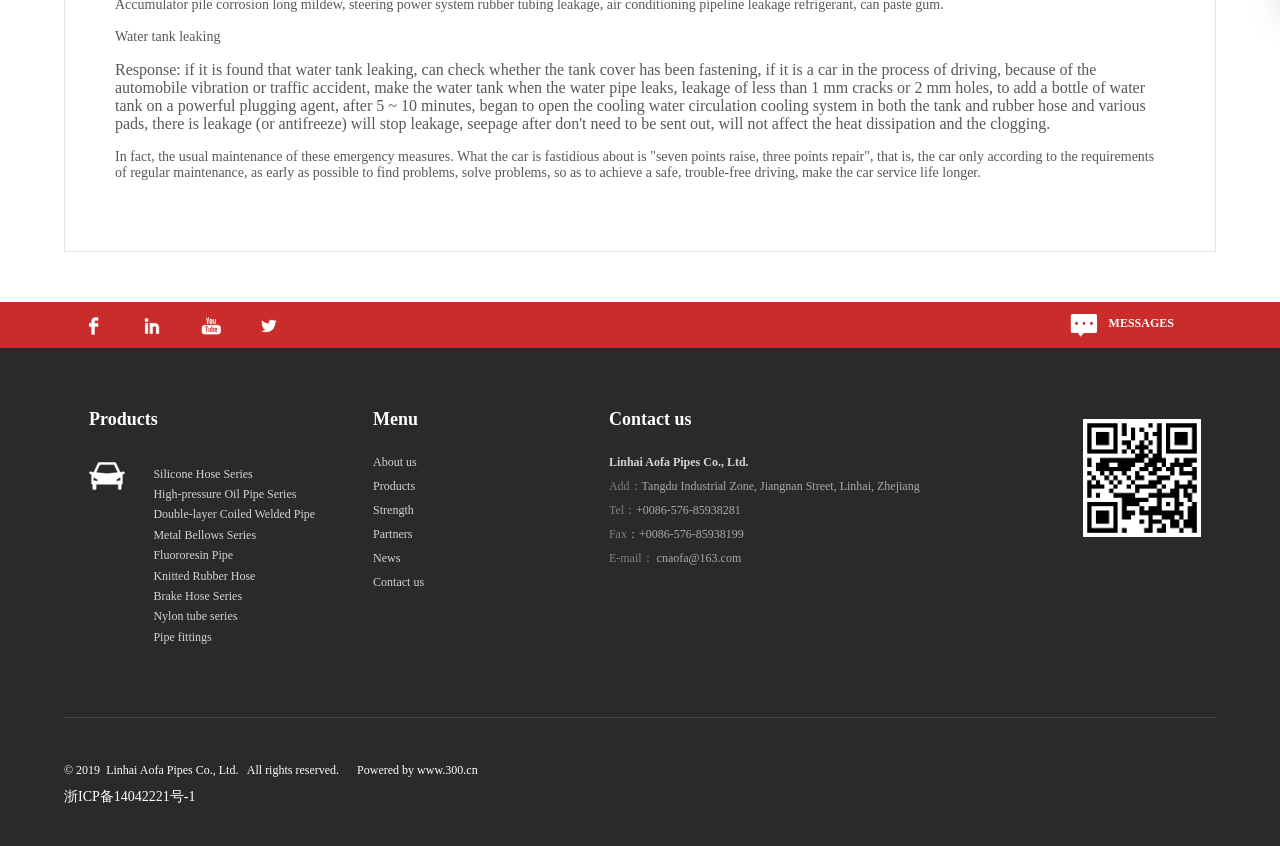Give the bounding box coordinates for the element described by: "Fluororesin Pipe".

[0.12, 0.648, 0.182, 0.665]